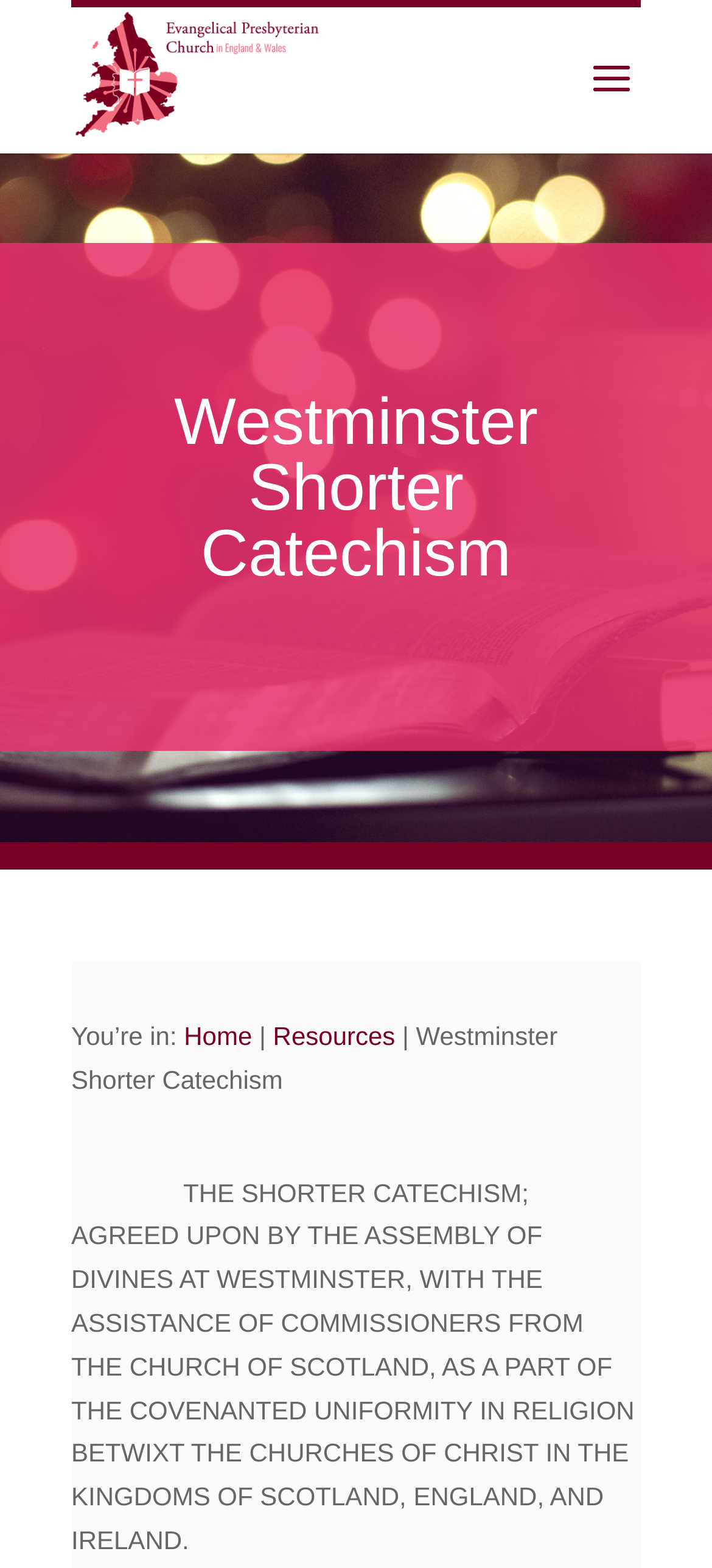What is the main heading displayed on the webpage? Please provide the text.

Westminster Shorter Catechism